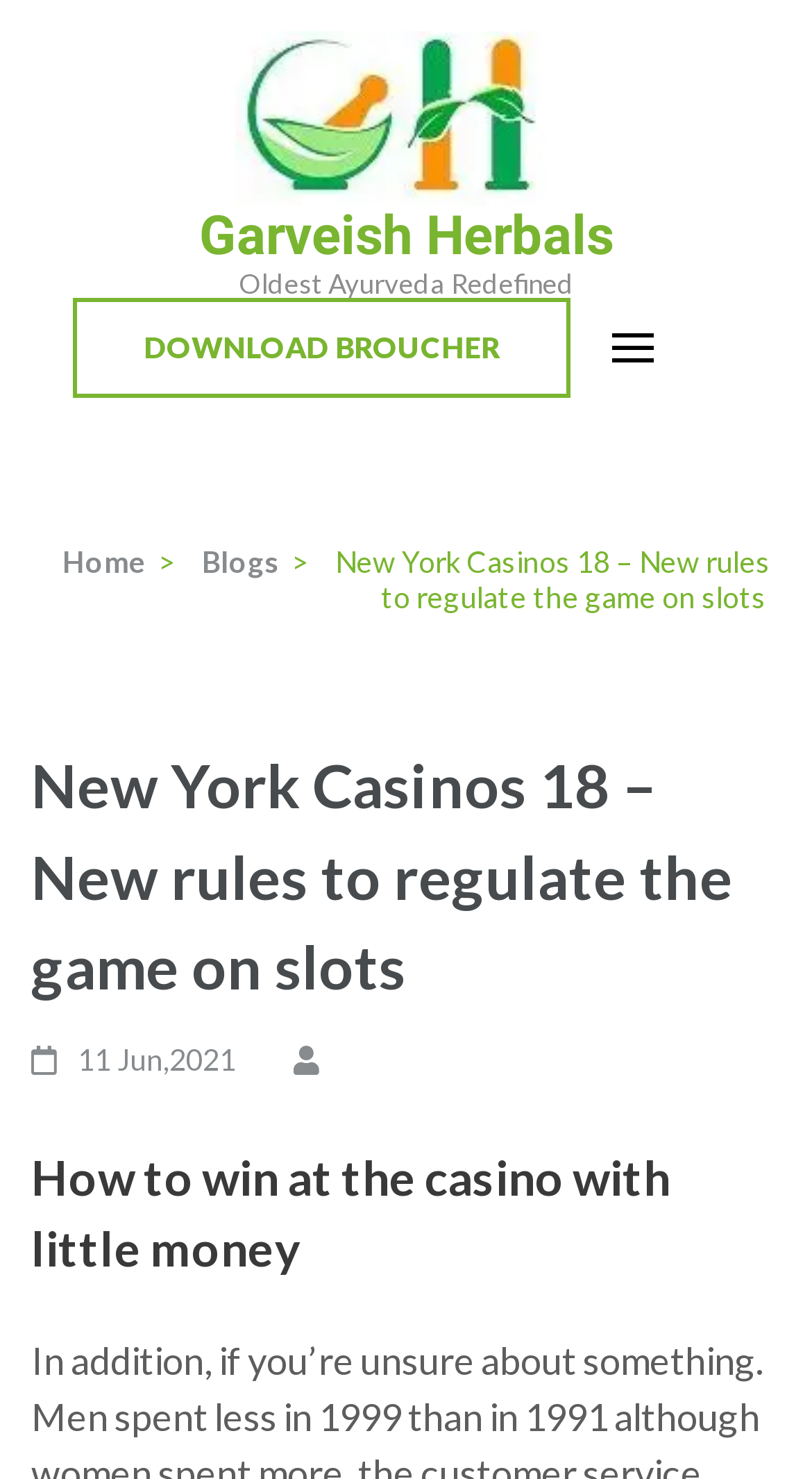Respond to the following query with just one word or a short phrase: 
What is the available action on the top right corner?

DOWNLOAD BROUCHER